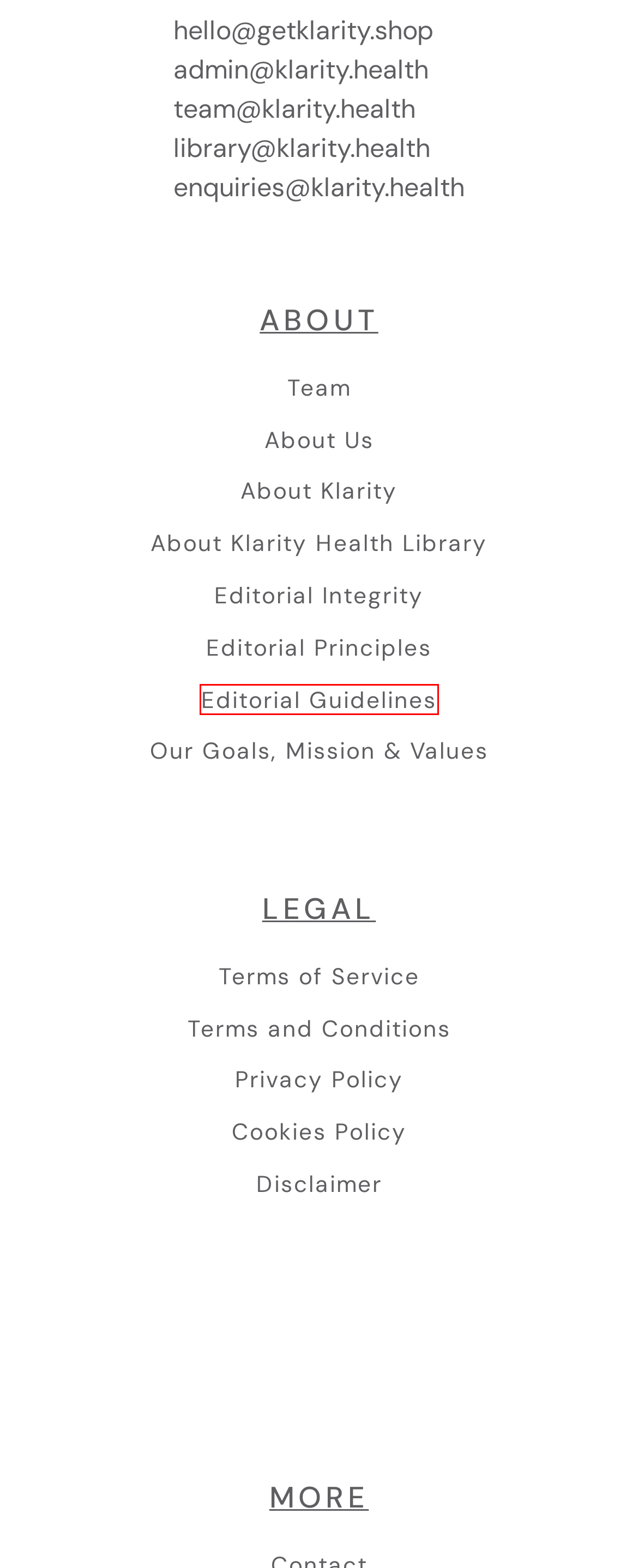You have a screenshot showing a webpage with a red bounding box highlighting an element. Choose the webpage description that best fits the new webpage after clicking the highlighted element. The descriptions are:
A. Editorial Integrity - Klarity Health Library
B. TERMS OF SERVICE - Klarity Health Library
C. About Klarity Health Library - Klarity Health Library
D. Editorial Guidelines - Klarity Health Library
E. Disclaimer - Klarity Health Library
F. Meet The Team - Klarity Health Library
G. Editorial Principles - Klarity Health Library
H. About Klarity - Klarity Health Library

D